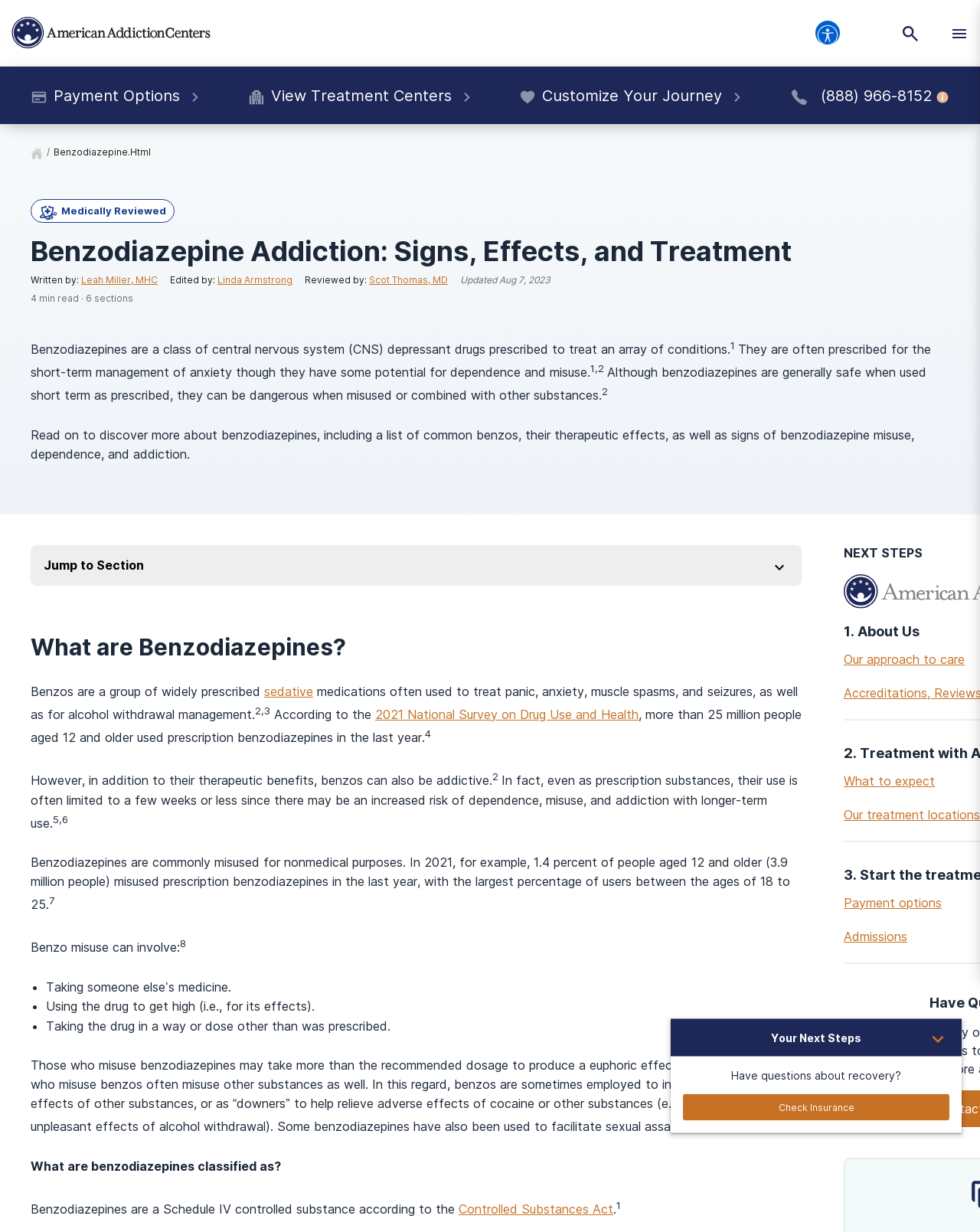Identify the bounding box coordinates of the section that should be clicked to achieve the task described: "Call the phone number (888) 966-8152".

[0.837, 0.07, 0.951, 0.085]